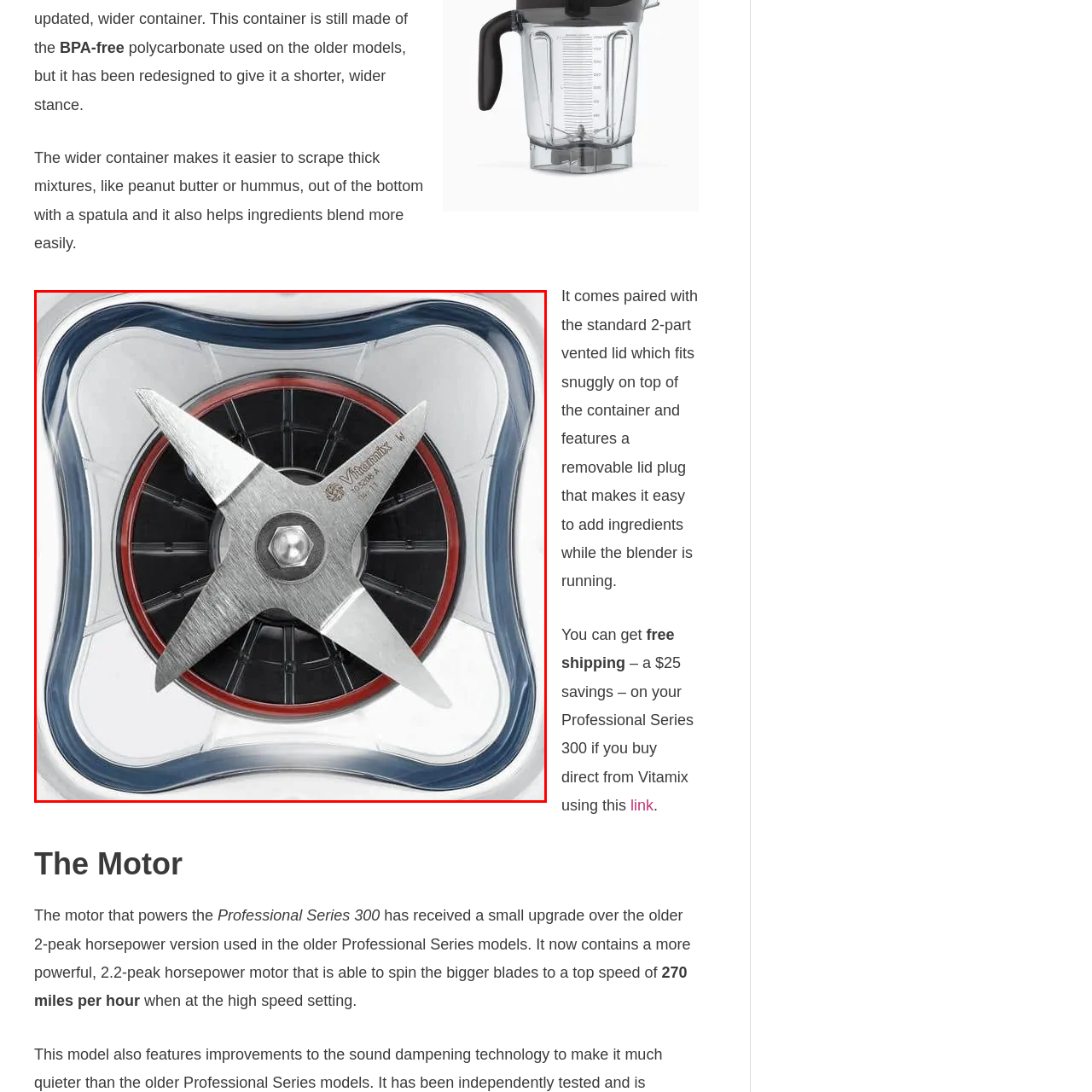Thoroughly describe the content of the image found within the red border.

The image showcases the blade assembly of a redesigned 64 oz Vitamix container, prominently featuring a sleek, stainless steel blade. This innovative design enhances blending efficiency, allowing users to easily blend thick mixtures like peanut butter or hummus. The blade is set within a robust black and red housing, which not only serves a functional purpose but also adds to the container's aesthetic appeal. This upgraded blade is part of a new wider container designed to facilitate easier scraping and blending, making it an essential feature for both home and professional kitchens.